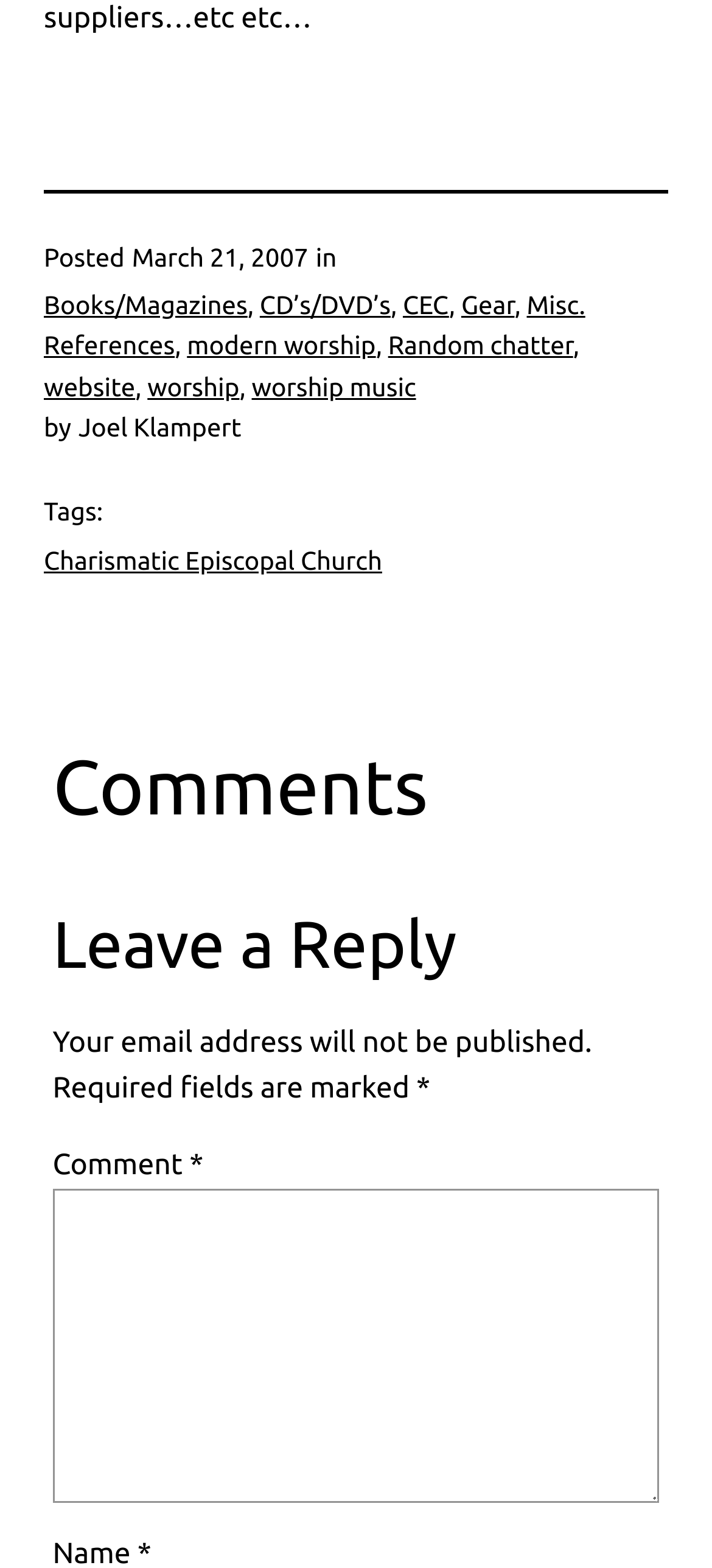Using the element description: "worship", determine the bounding box coordinates. The coordinates should be in the format [left, top, right, bottom], with values between 0 and 1.

[0.207, 0.237, 0.336, 0.256]